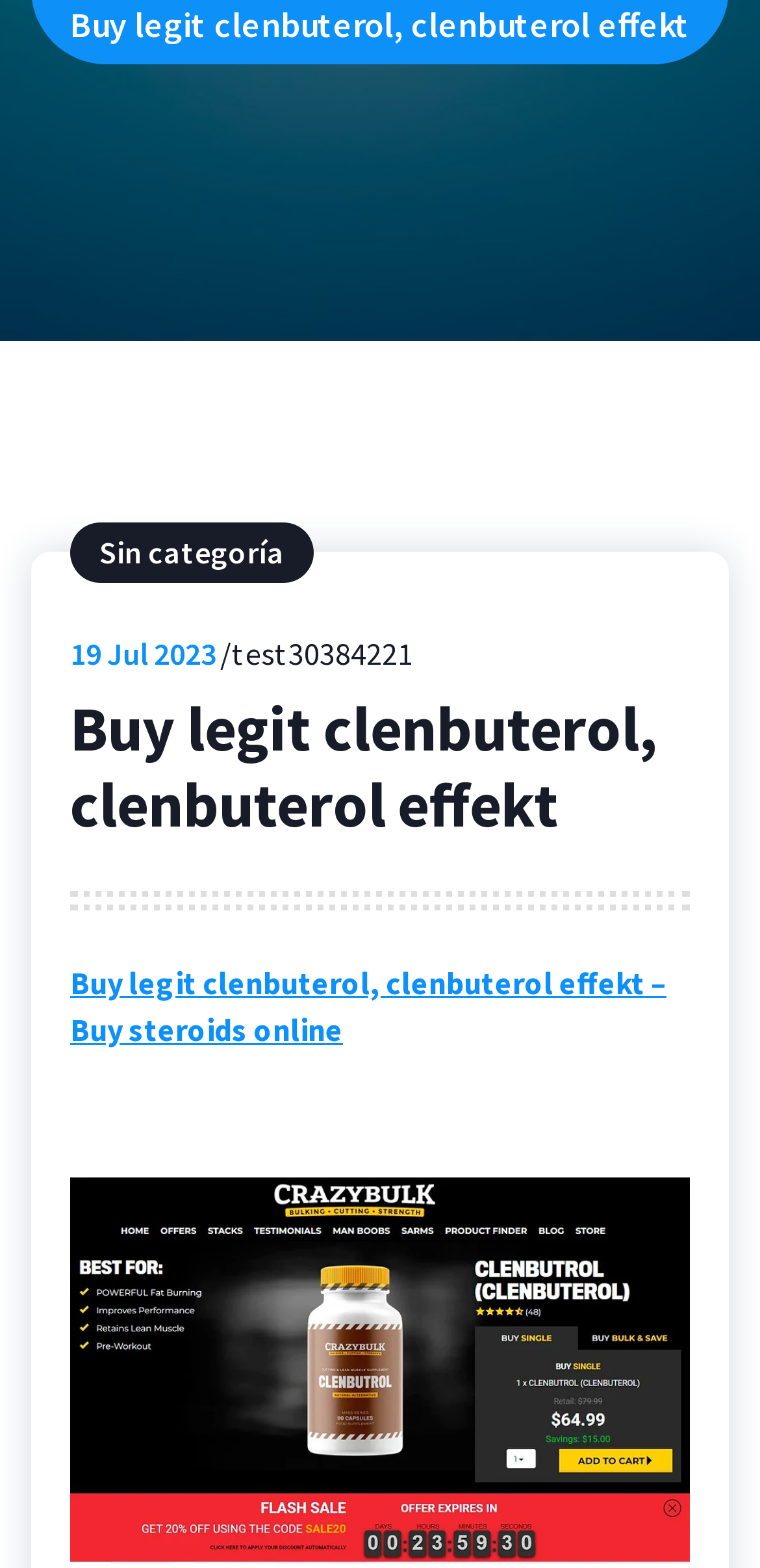Find the bounding box coordinates for the HTML element described as: "19 Jul 2023". The coordinates should consist of four float values between 0 and 1, i.e., [left, top, right, bottom].

[0.092, 0.404, 0.285, 0.429]